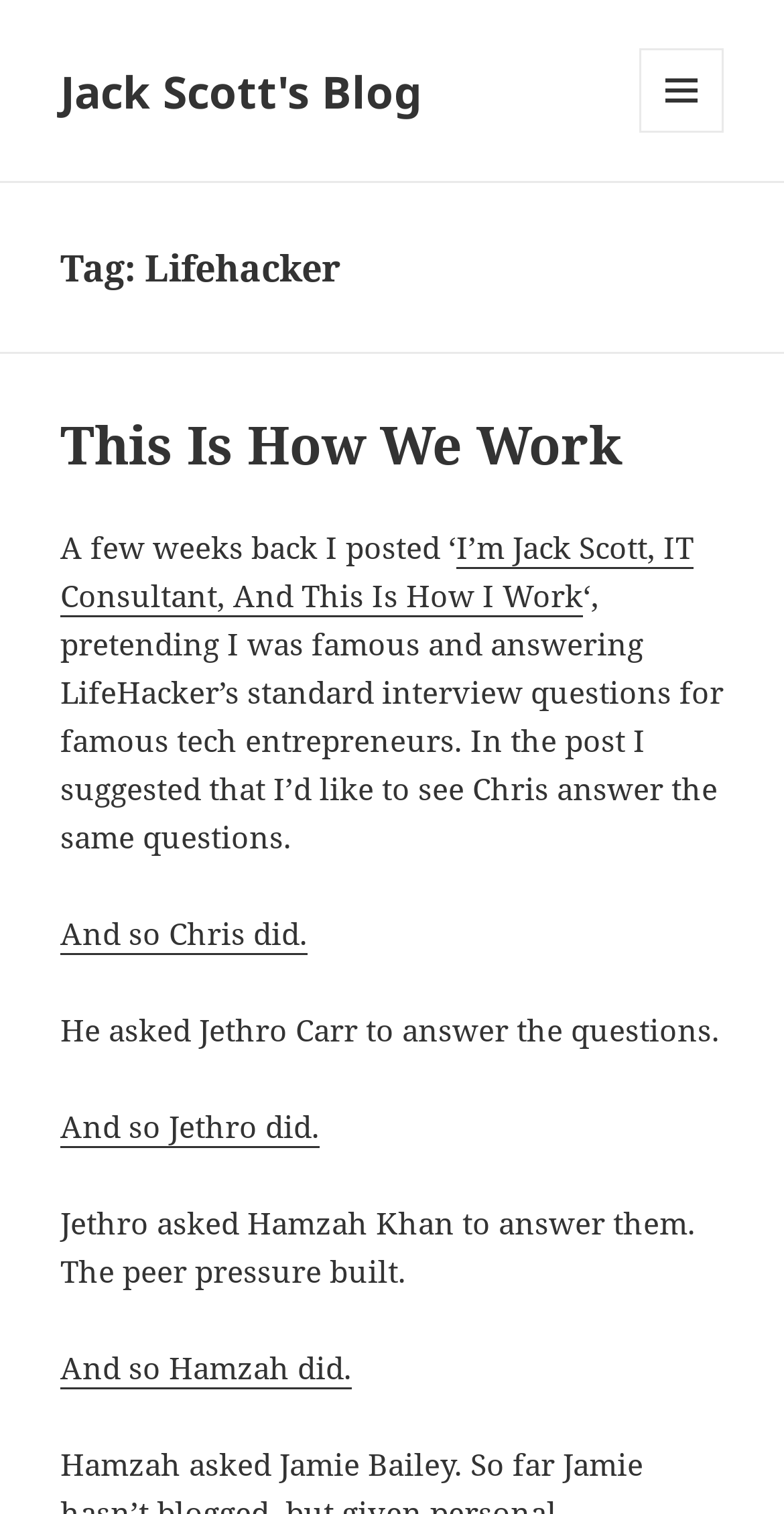Please determine the bounding box of the UI element that matches this description: This Is How We Work. The coordinates should be given as (top-left x, top-left y, bottom-right x, bottom-right y), with all values between 0 and 1.

[0.077, 0.269, 0.795, 0.317]